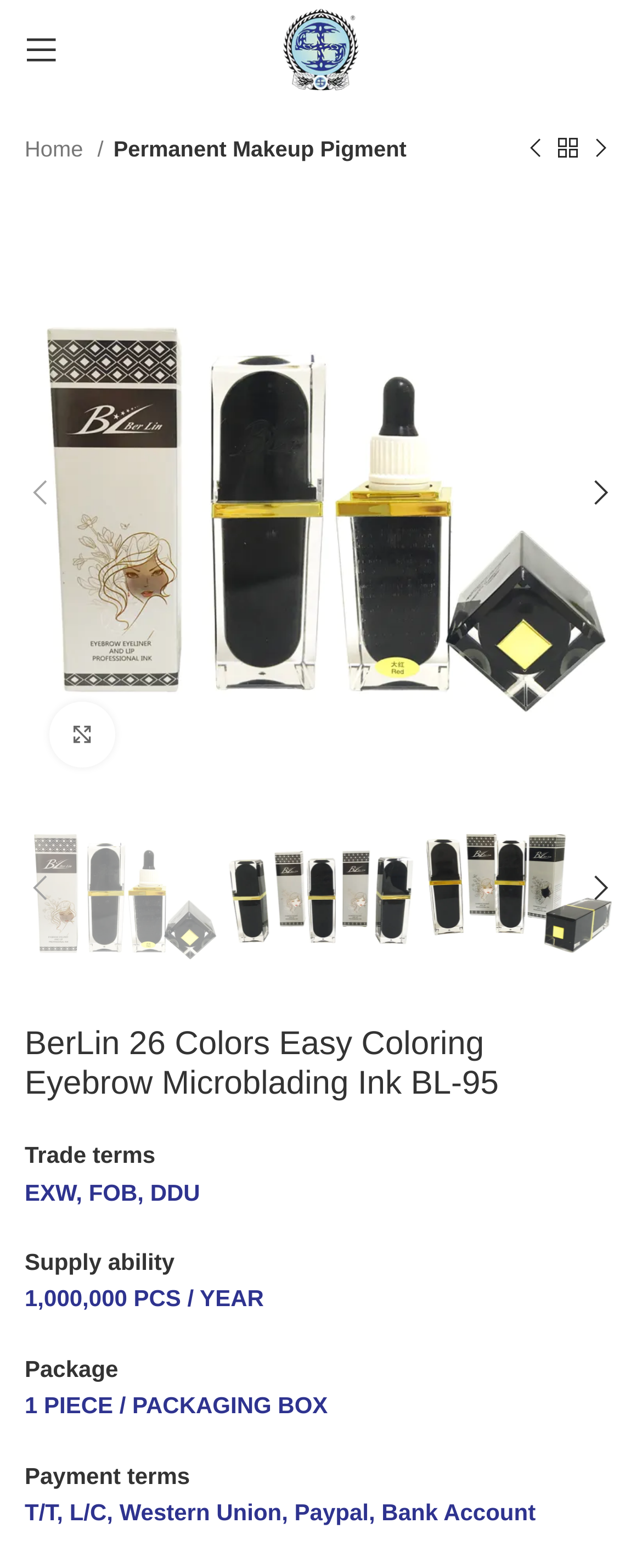What is the package of the product?
Deliver a detailed and extensive answer to the question.

I found the package information by looking at the DescriptionList element on the webpage, which has a term 'Package' and a detail '1 PIECE / PACKAGING BOX'.